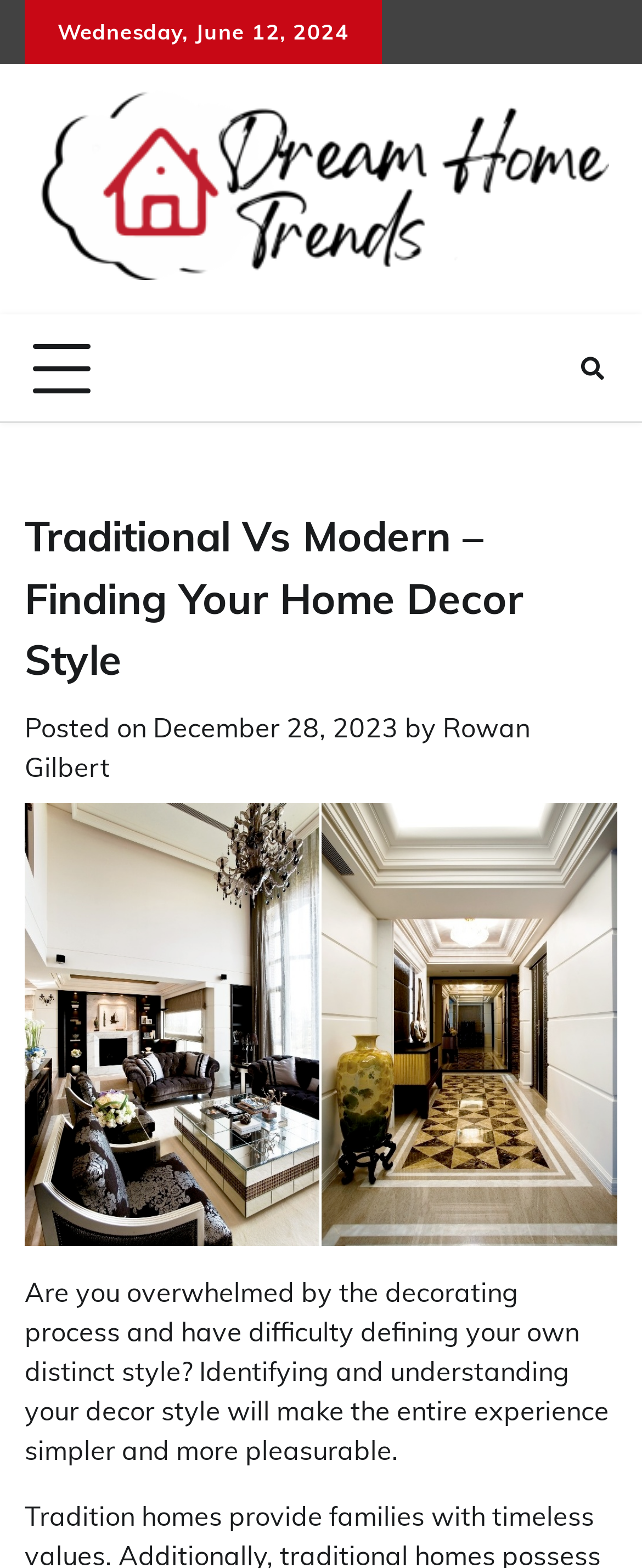Provide a thorough description of this webpage.

The webpage appears to be a blog post or article about finding one's home decor style. At the top left, there is a date "Wednesday, June 12, 2024" displayed. Next to it, on the top right, is a logo or icon of "Dream Home Trends" with a link to the website. Below the logo, there is a button to expand the primary menu.

On the left side of the page, there is a header section that contains the title "Traditional Vs Modern – Finding Your Home Decor Style" in a large font. Below the title, there is a section with the post's metadata, including the text "Posted on", a link to the date "December 28, 2023", the author's name "Rowan Gilbert", and a phrase "by" separating the date and author.

The main content of the page starts below the metadata section. It begins with a paragraph of text that discusses the challenges of defining one's decor style and how understanding it can make the decorating process simpler and more enjoyable. This paragraph takes up most of the page's width and is positioned near the bottom of the page.